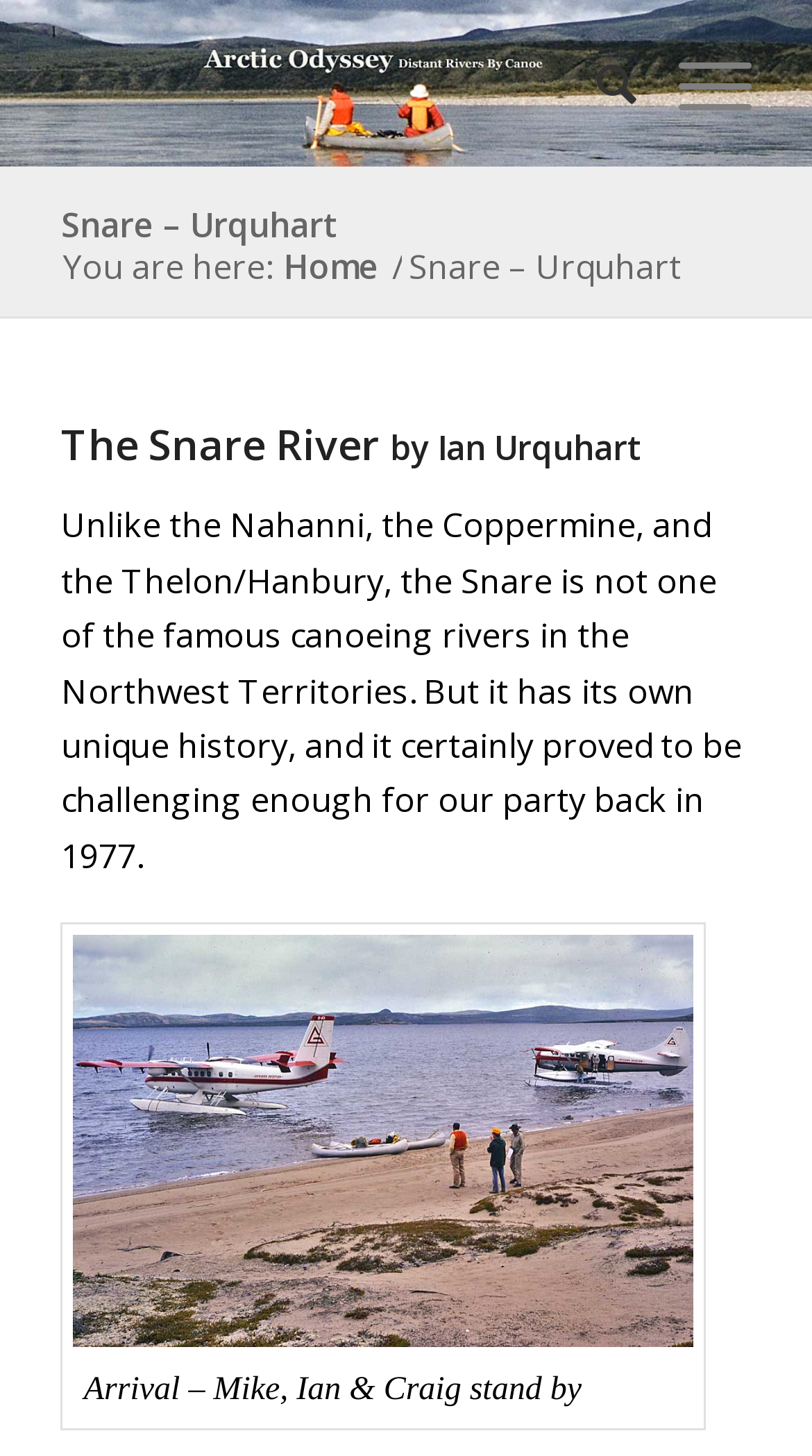What is the caption of the image below the article?
Refer to the image and provide a concise answer in one word or phrase.

Arrival – Mike, Ian & Craig stand by